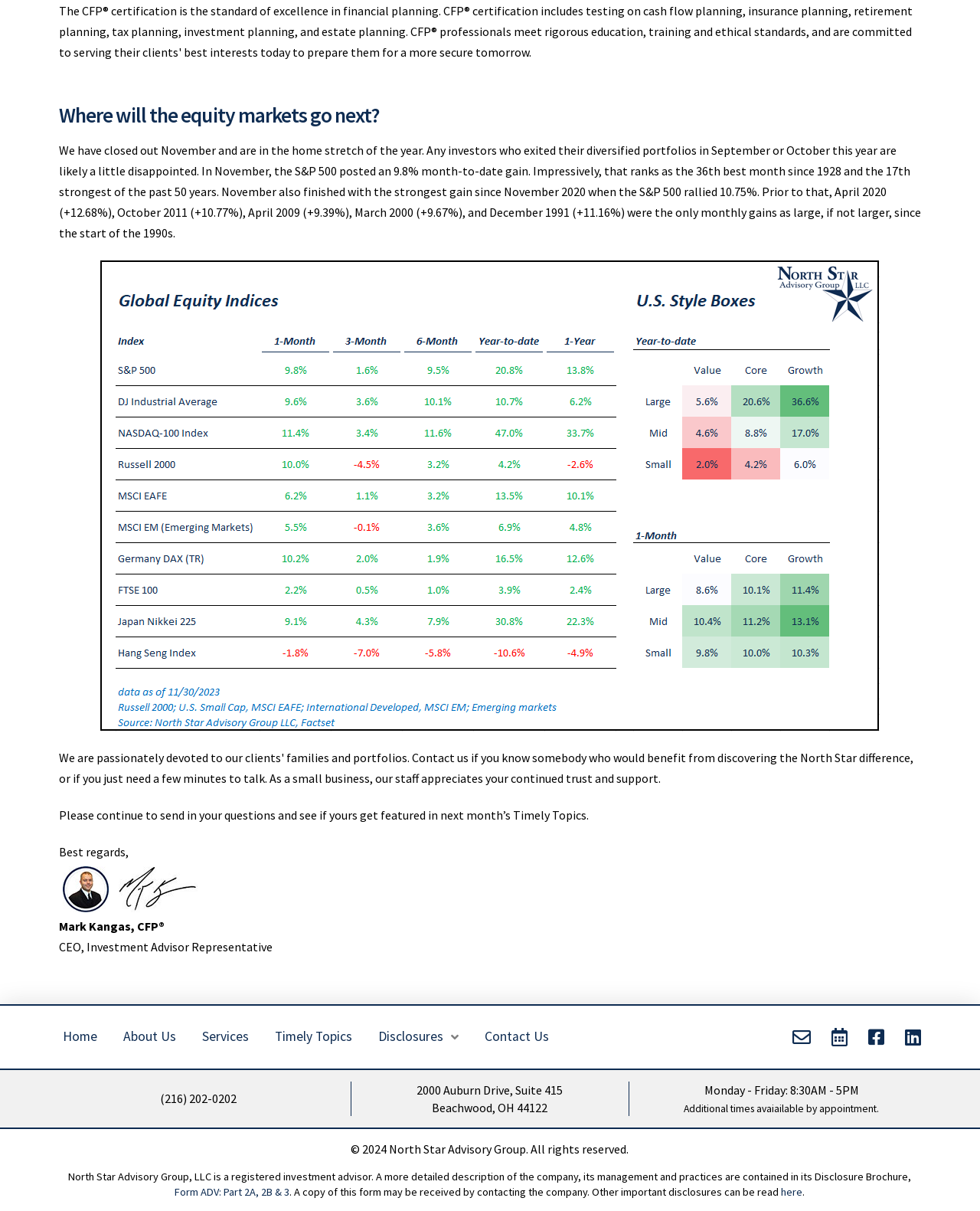Identify the bounding box coordinates for the element you need to click to achieve the following task: "Click on Home". The coordinates must be four float values ranging from 0 to 1, formatted as [left, top, right, bottom].

[0.06, 0.84, 0.112, 0.873]